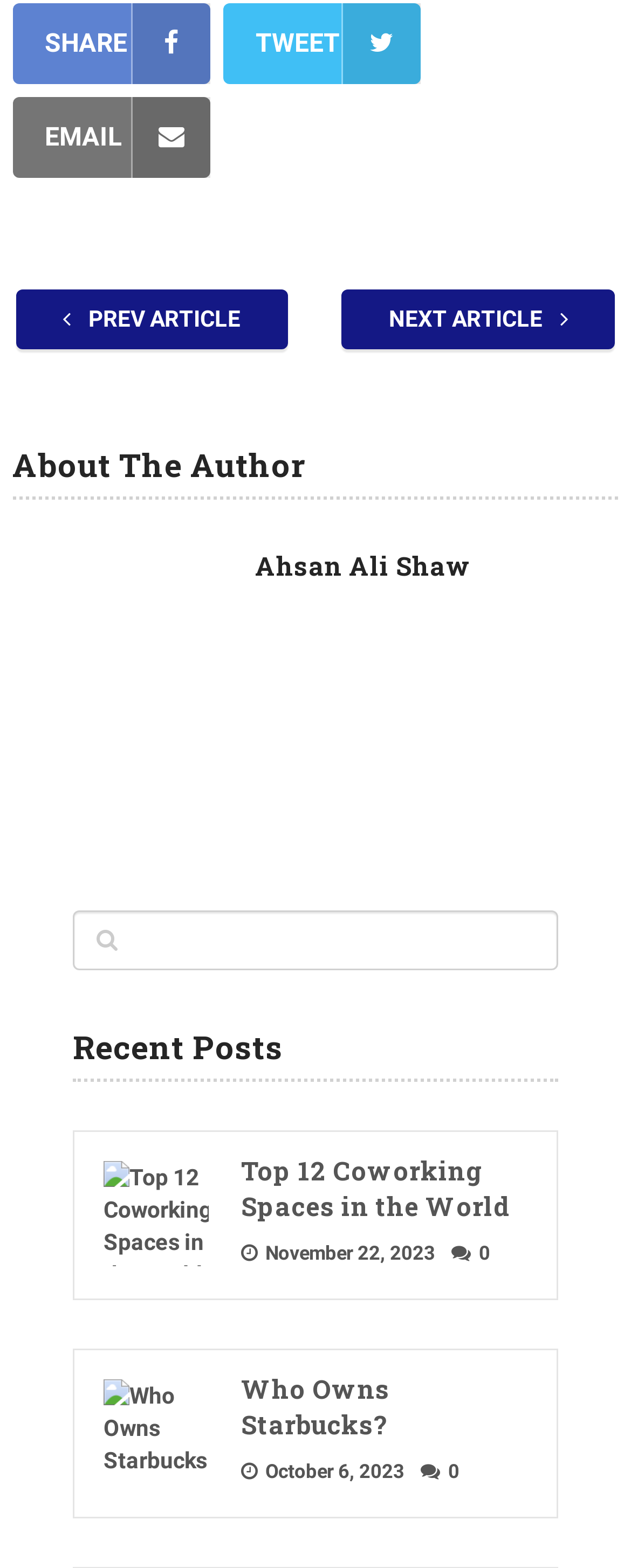Answer this question using a single word or a brief phrase:
How many recent posts are shown?

2